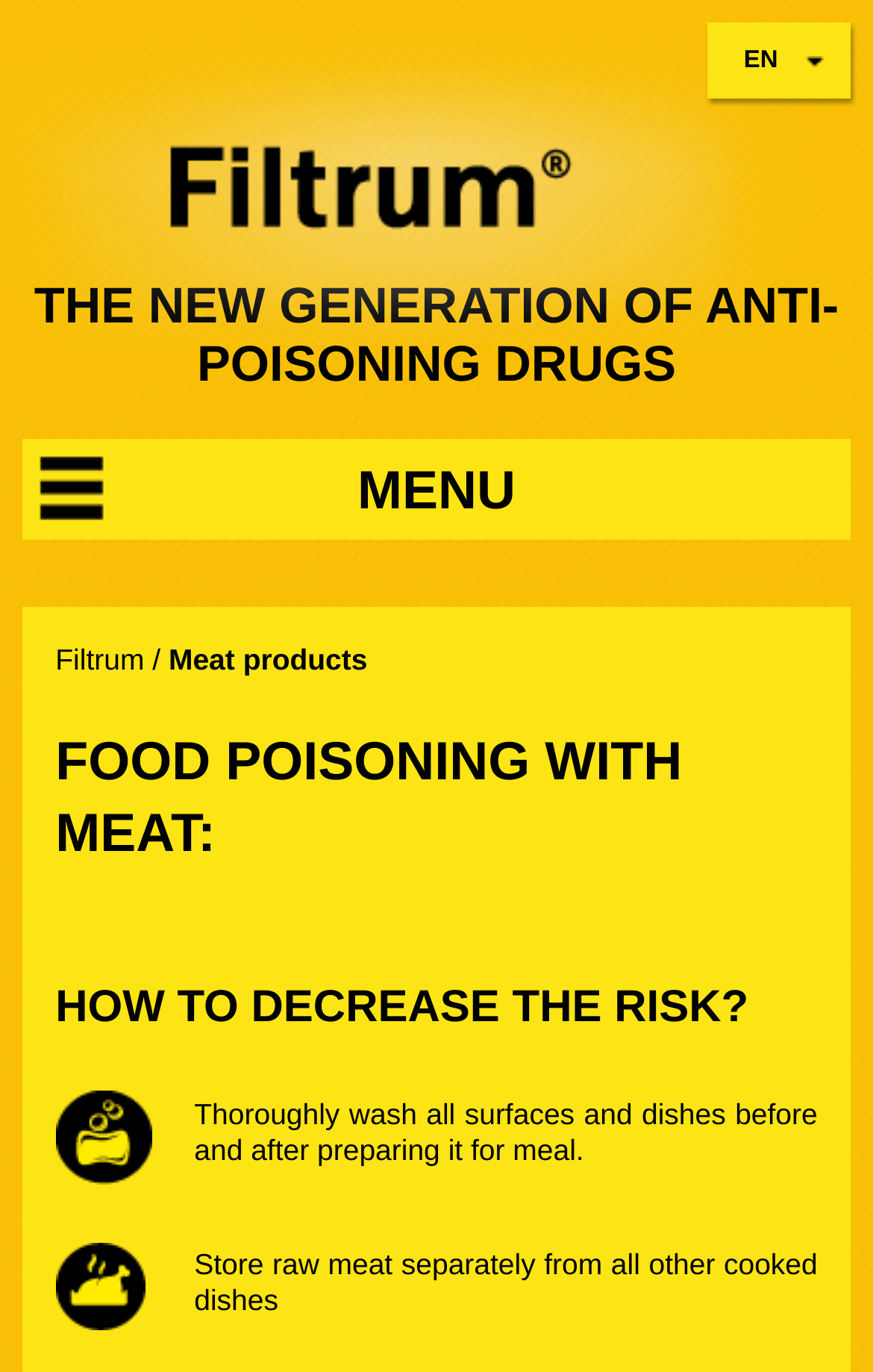From the details in the image, provide a thorough response to the question: What type of products is the webpage primarily about?

The answer can be found by looking at the static text 'Meat products' which is part of the link 'Filtrum / Meat products'.